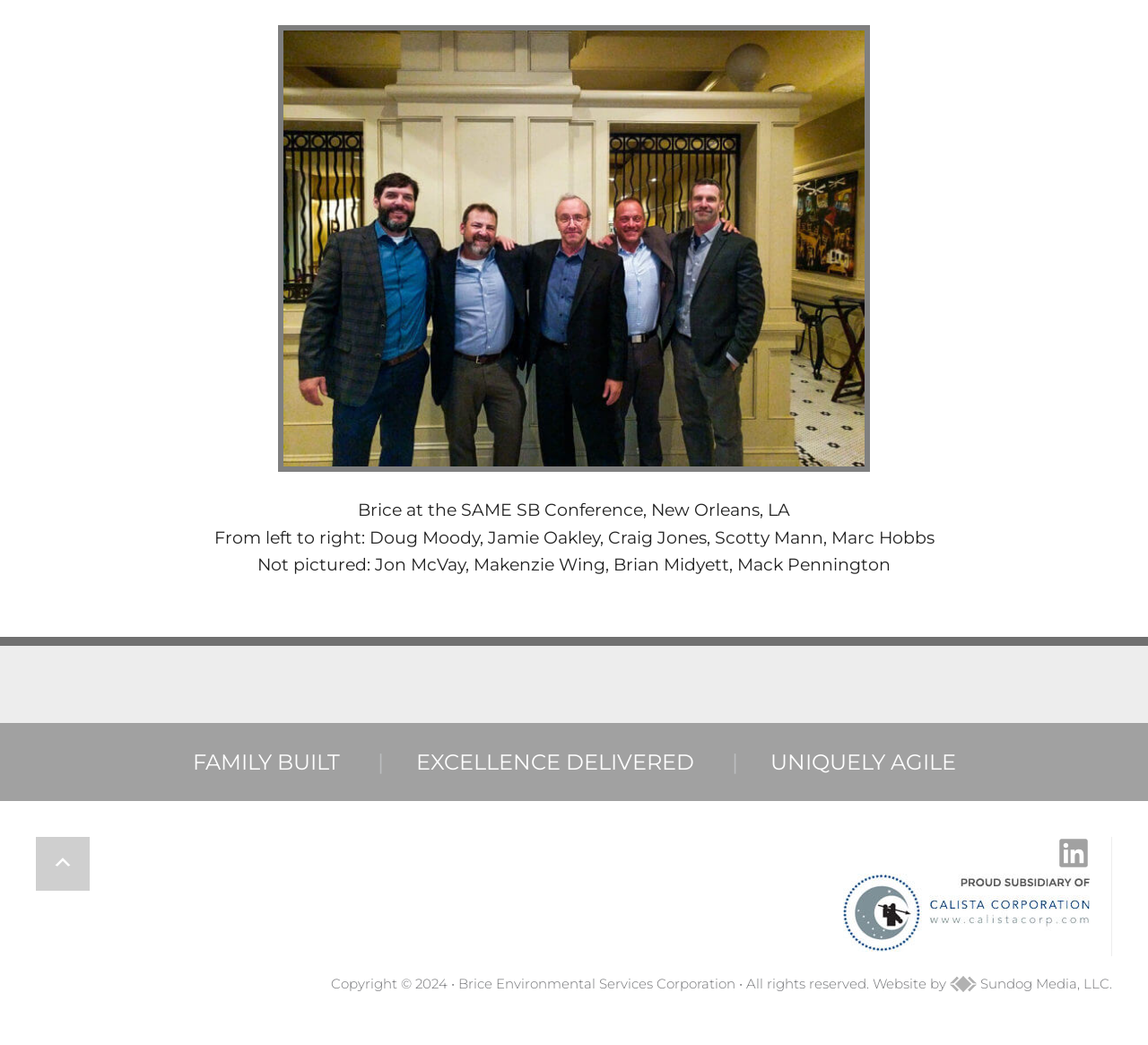Locate and provide the bounding box coordinates for the HTML element that matches this description: "Top".

[0.031, 0.801, 0.078, 0.853]